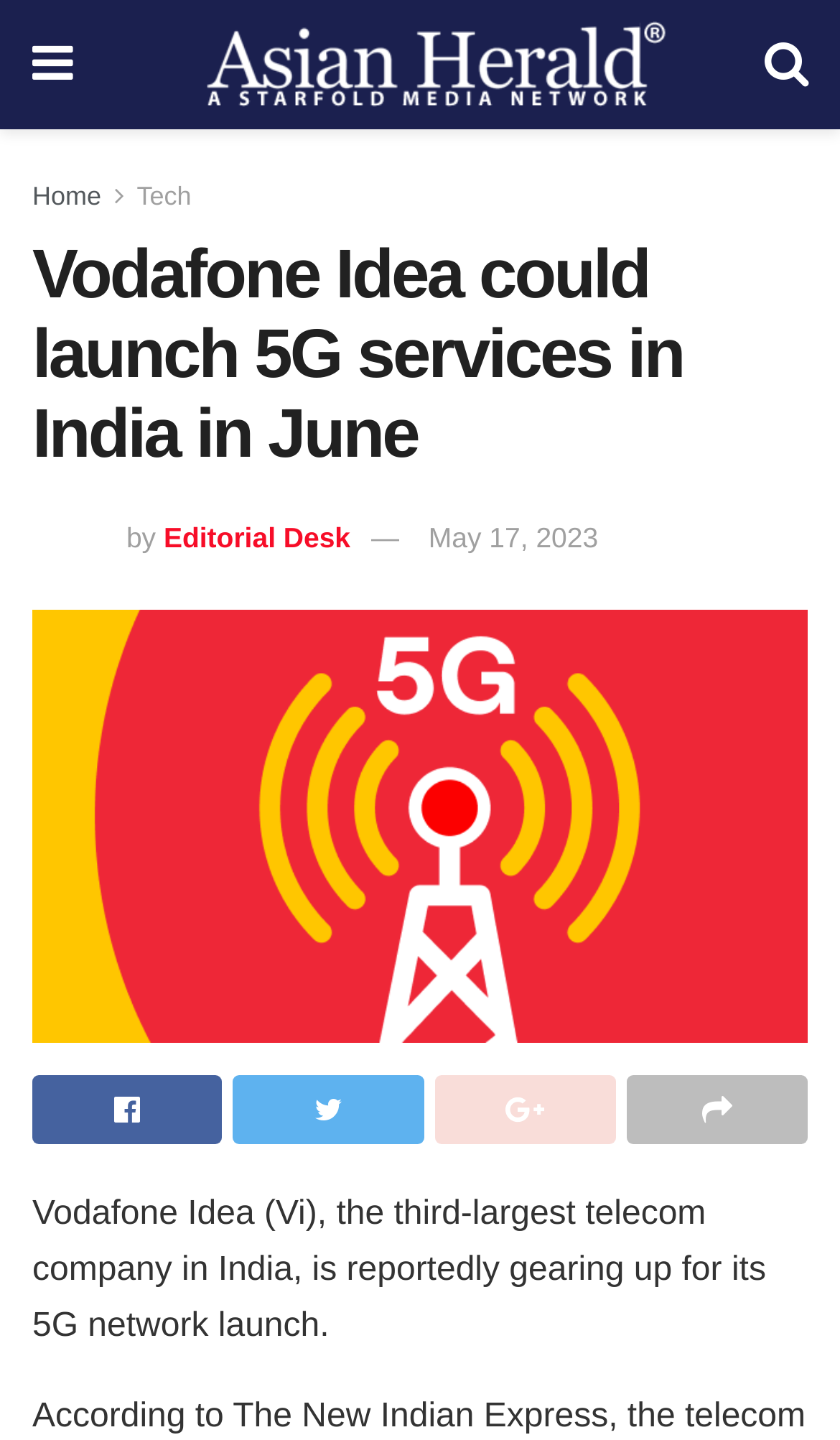Please analyze the image and provide a thorough answer to the question:
Who is the author of the article?

The answer can be found by looking at the image and text next to it, which says 'by Editorial Desk'.